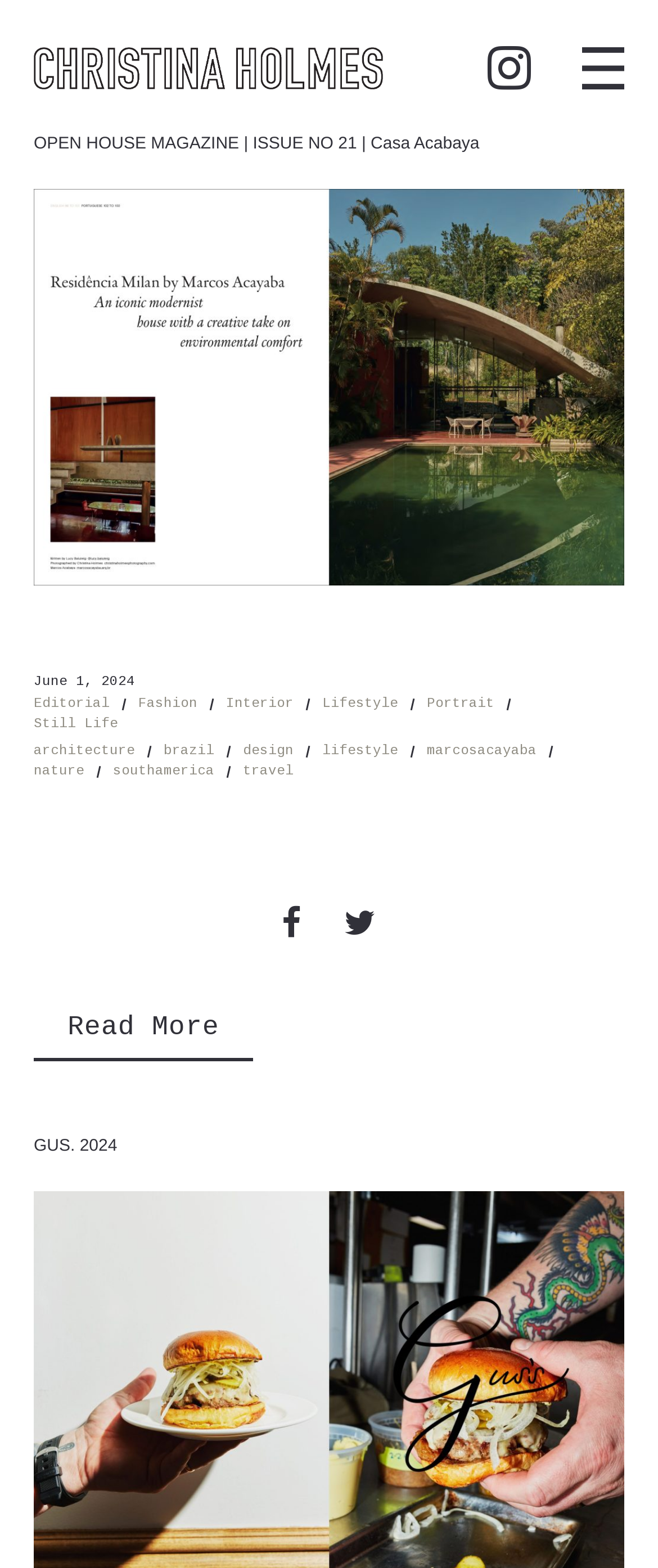Identify the bounding box coordinates for the element you need to click to achieve the following task: "Click on Mobile Applications". The coordinates must be four float values ranging from 0 to 1, formatted as [left, top, right, bottom].

None